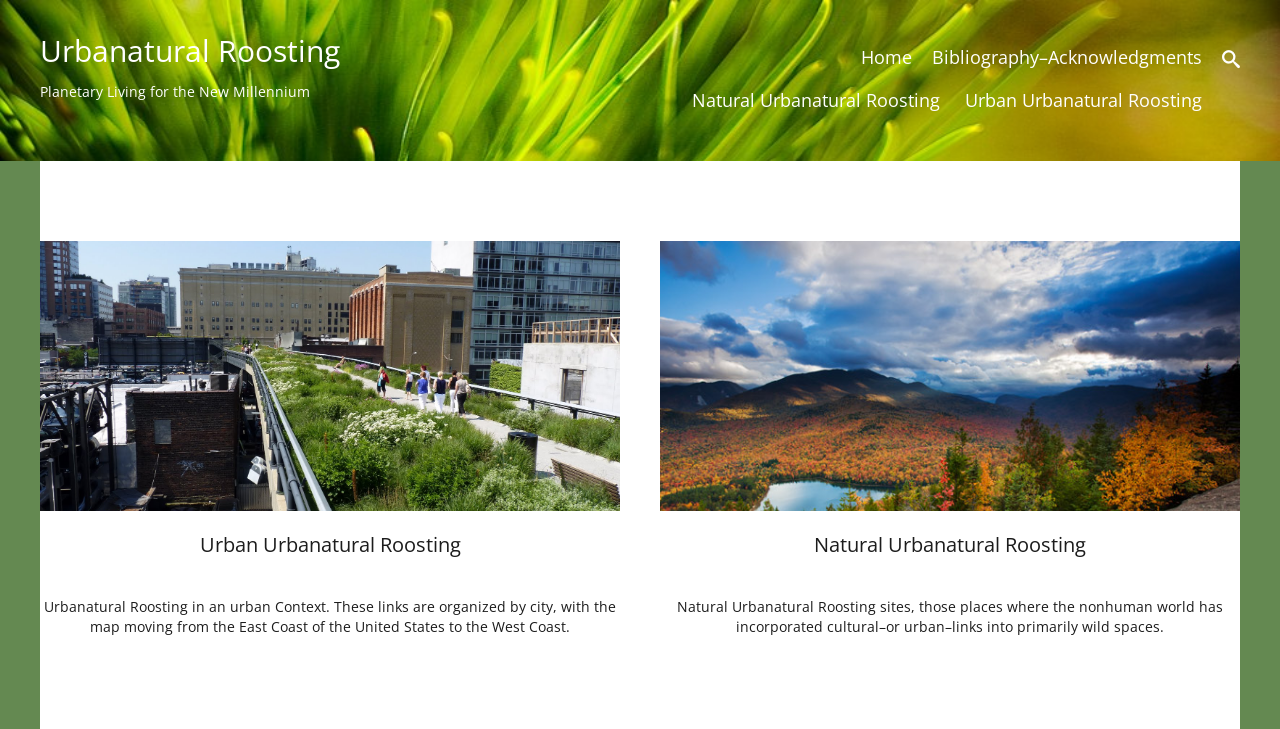Provide a one-word or brief phrase answer to the question:
How many links are there in the top navigation menu?

3